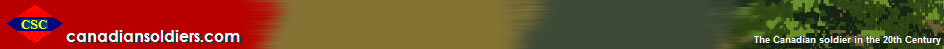What is the primary theme of the website?
With the help of the image, please provide a detailed response to the question.

The combination of rich red, muted green, and brown colors in the header, along with the emblematic symbol and the tagline, suggests a strong military theme, and the website's focus on Canadian soldiers implies that it is primarily about military history.